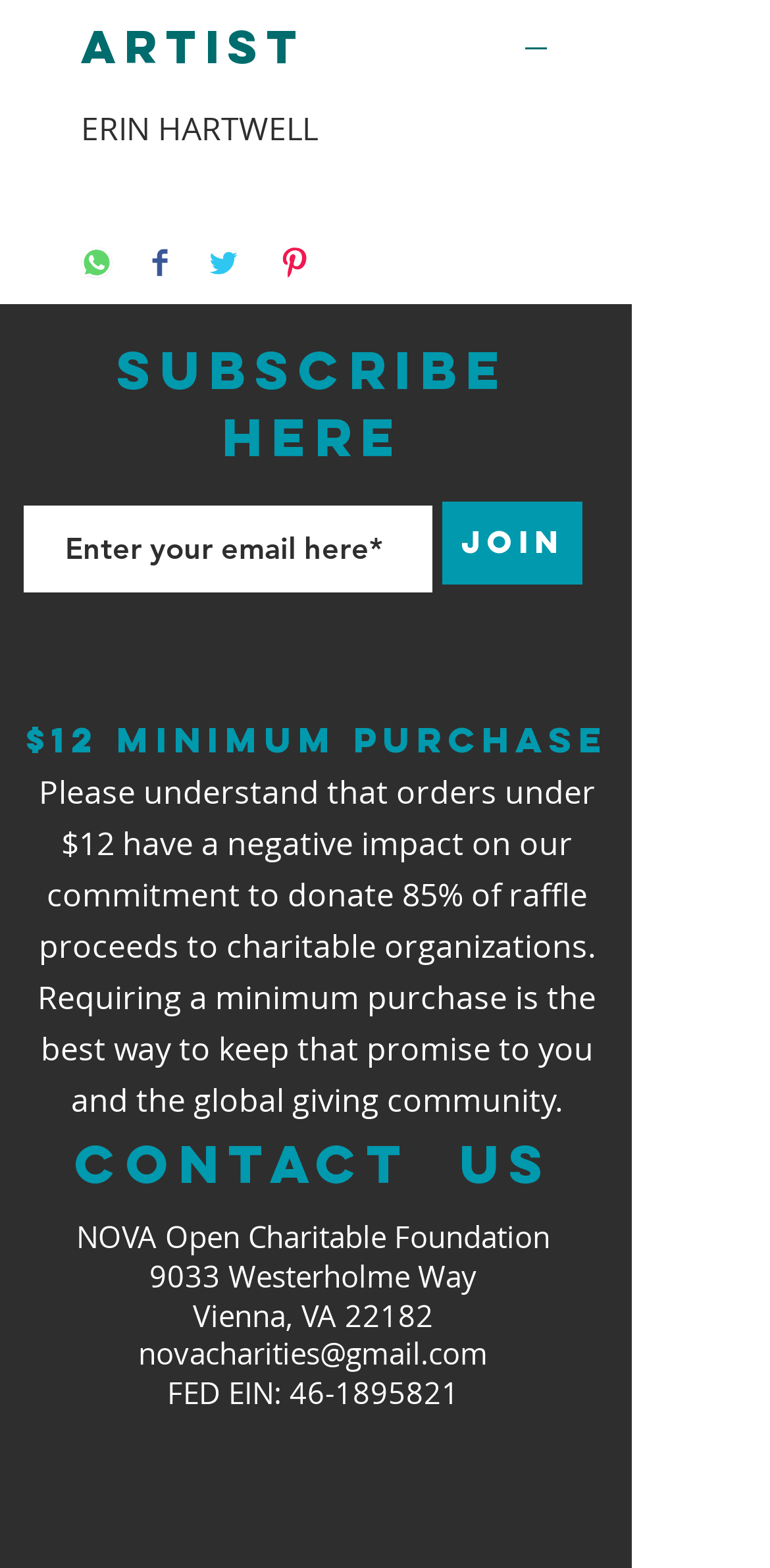Extract the bounding box coordinates for the UI element described by the text: "aria-label="Twitter"". The coordinates should be in the form of [left, top, right, bottom] with values between 0 and 1.

[0.541, 0.943, 0.631, 0.988]